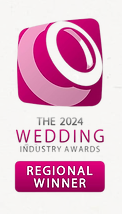Offer an in-depth caption that covers the entire scene depicted in the image.

This image features the logo for "The 2024 Wedding Industry Awards," prominently displaying the title along with details indicating that the recipient is a "REGIONAL WINNER." The logo is designed with a modern and eye-catching aesthetic, utilizing a vibrant pink color scheme that draws attention. The circular emblem at the top showcases a stylized letter 'O,' symbolizing connection and accomplishment within the wedding industry. This award recognizes outstanding contributions and excellence in wedding services, celebrating professionals who have demonstrated exceptional skill and dedication in their field.